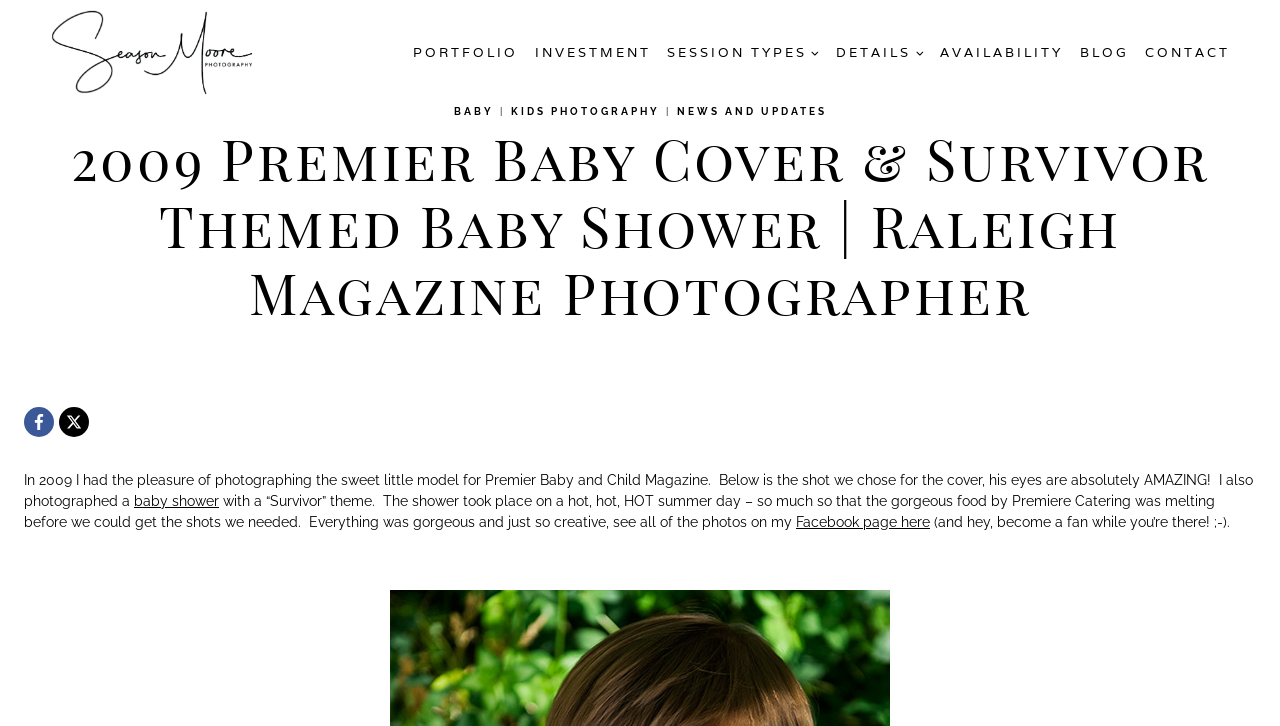Please determine the bounding box coordinates of the element's region to click in order to carry out the following instruction: "Check the 'Facebook page here' link". The coordinates should be four float numbers between 0 and 1, i.e., [left, top, right, bottom].

[0.622, 0.708, 0.727, 0.73]